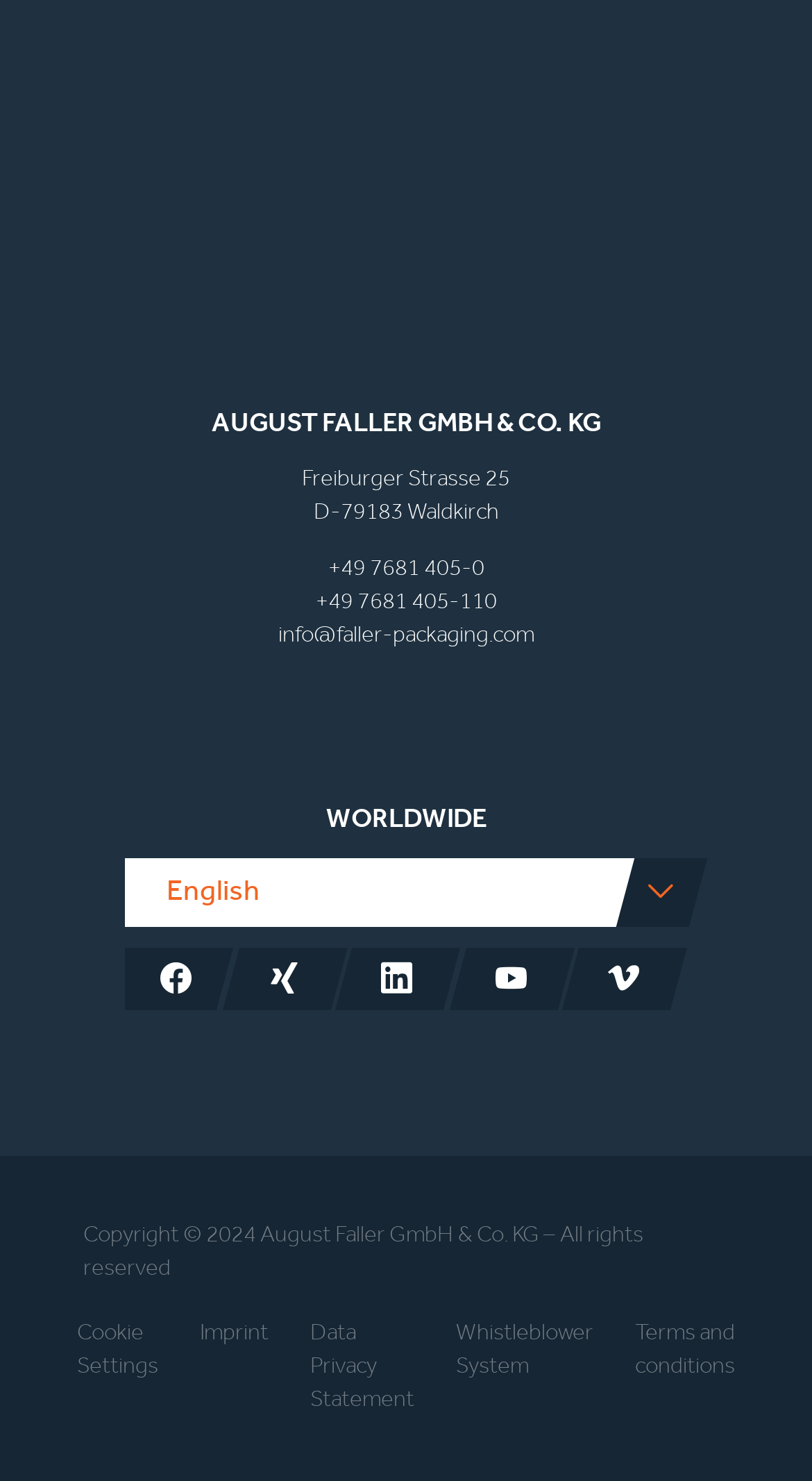What is the company name?
Based on the image, respond with a single word or phrase.

AUGUST FALLER GMBH & CO. KG